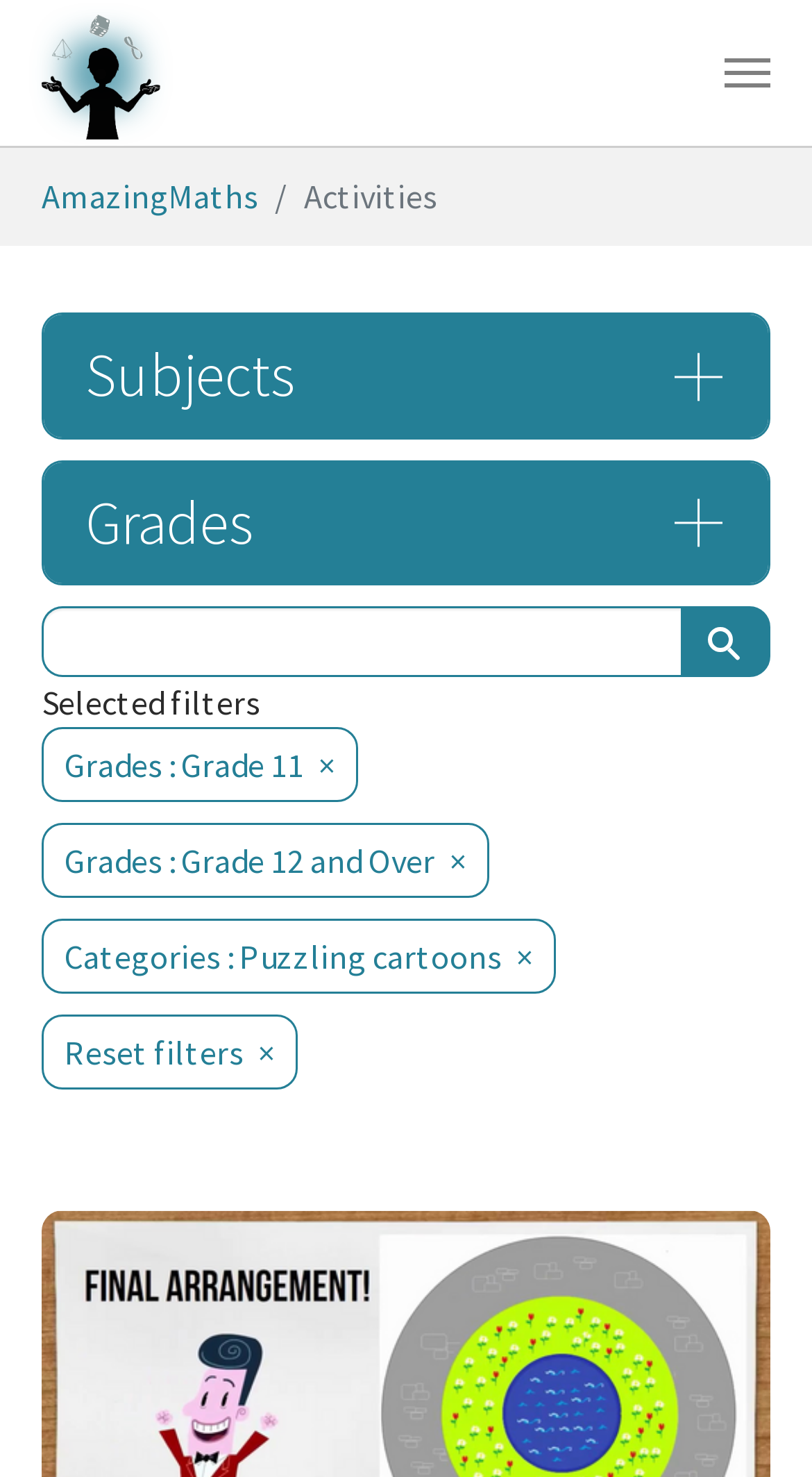What is the purpose of the textbox in the middle of the webpage?
Answer the question with a single word or phrase, referring to the image.

Search or filter